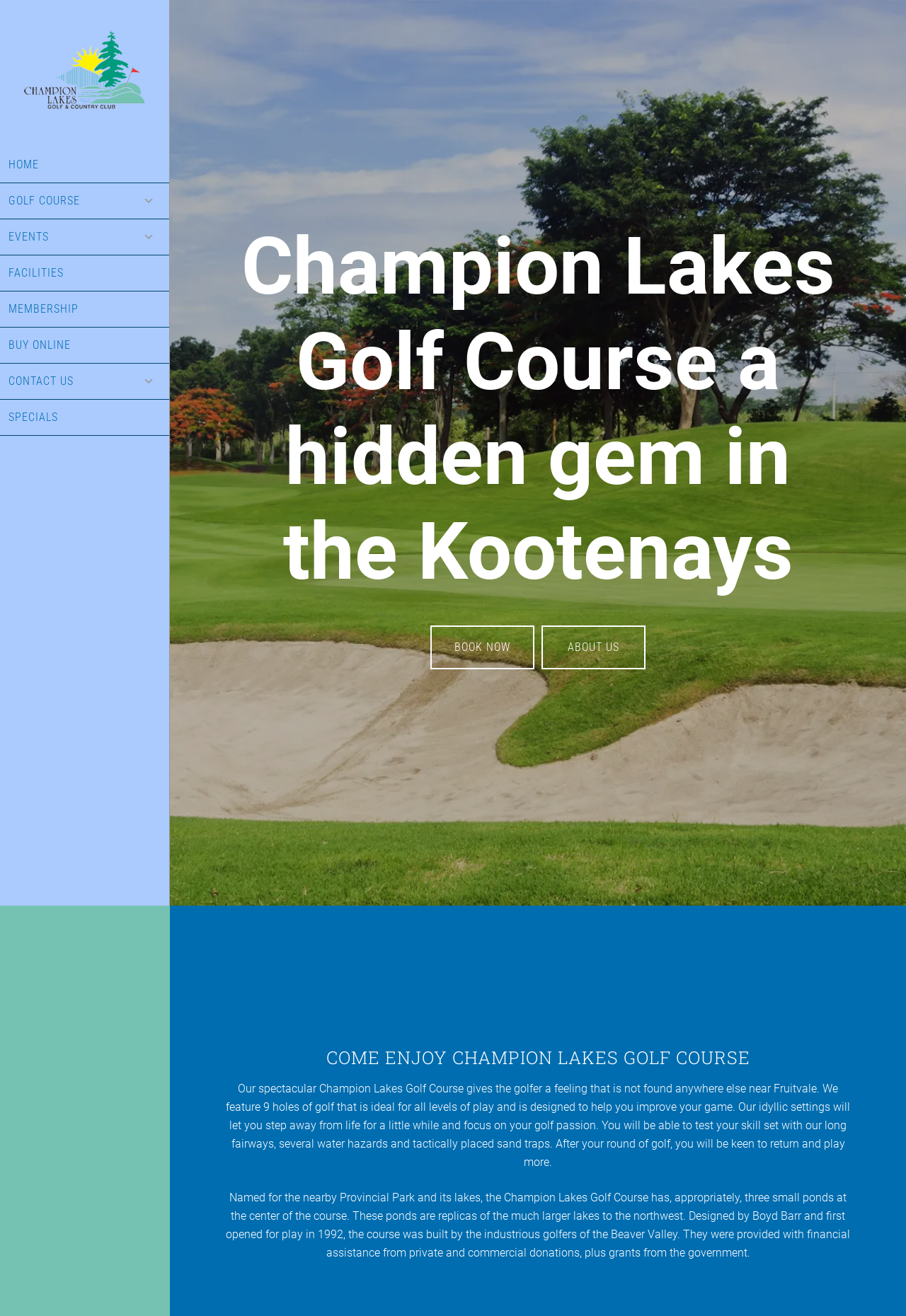Produce an extensive caption that describes everything on the webpage.

The webpage is about Champion Lakes Golf Course, a golf course located in the Kootenays. At the top of the page, there are two links, "Skip to main content" and "Skip to footer", which are likely used for accessibility purposes. Below these links, there is a large heading that reads "CHAMPION LAKES GOLF COURSE", which is also a link. 

To the right of the heading, there is a navigation menu with seven links: "HOME", "GOLF COURSE", "EVENTS", "FACILITIES", "MEMBERSHIP", "BUY ONLINE", and "CONTACT US", which are arranged vertically. 

Below the navigation menu, there is a table that takes up most of the page. Within the table, there is a heading that reads "Champion Lakes Golf Course a hidden gem in the Kootenays". Below this heading, there are two links, "BOOK NOW" and "ABOUT US", which are positioned side by side. 

Further down the page, there is another heading that reads "COME ENJOY CHAMPION LAKES GOLF COURSE". Below this heading, there are two blocks of text that provide information about the golf course. The first block of text describes the course's features and amenities, while the second block of text provides information about the course's history and design.